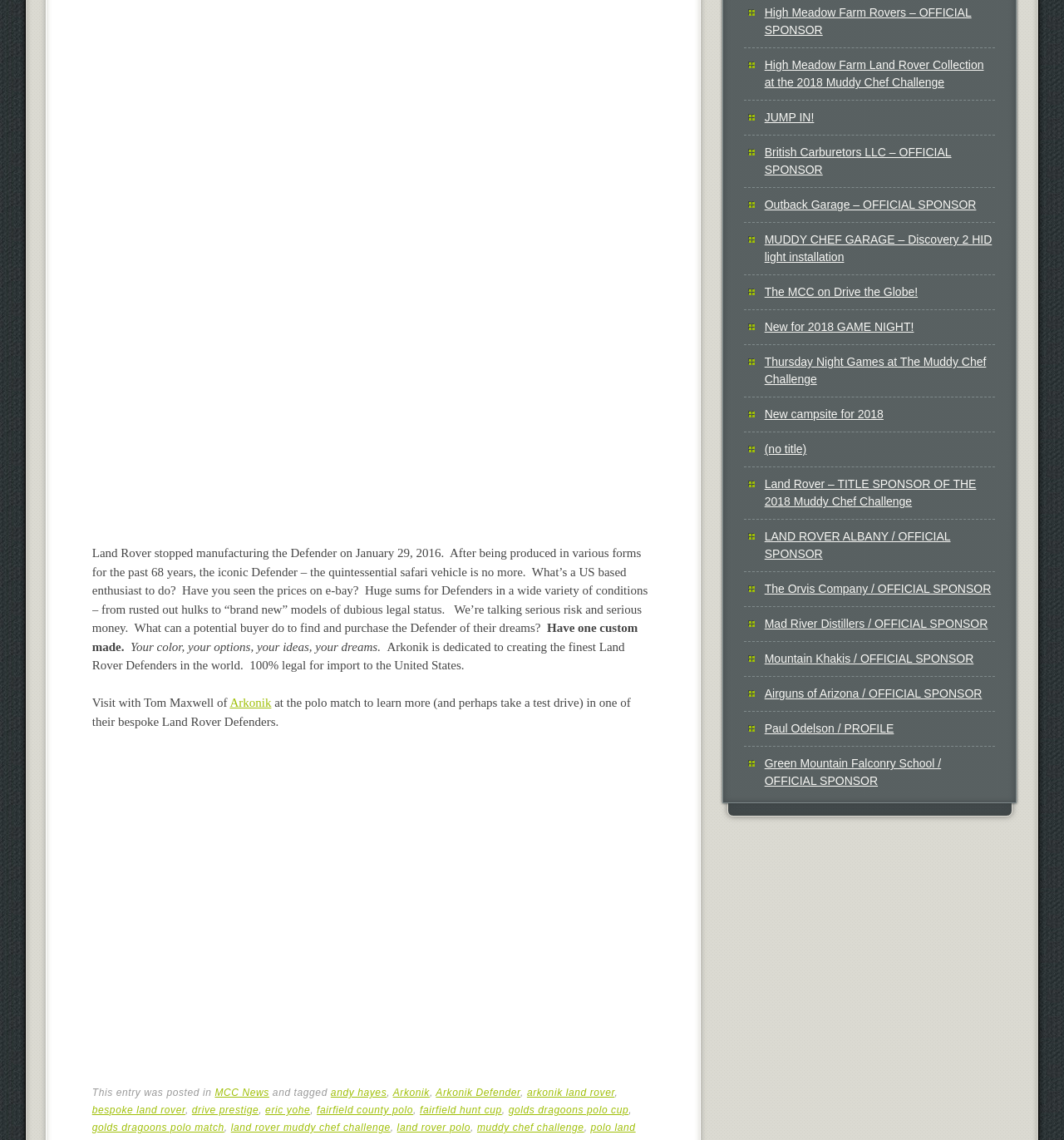Determine the bounding box coordinates of the section I need to click to execute the following instruction: "Explore the bespoke Land Rover Defenders". Provide the coordinates as four float numbers between 0 and 1, i.e., [left, top, right, bottom].

[0.41, 0.953, 0.489, 0.964]